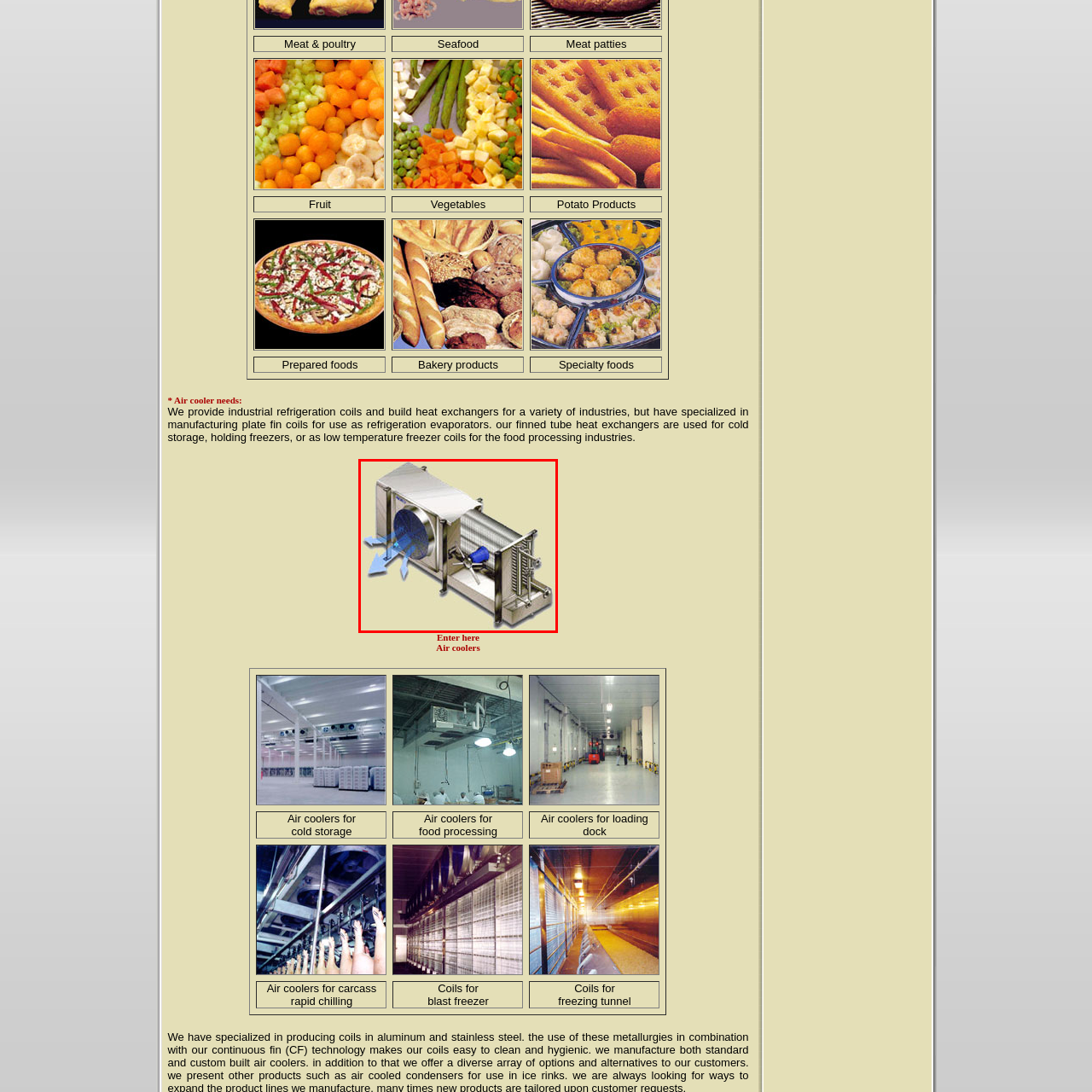Analyze the content inside the red-marked area, What is the material of the air cooler's structure? Answer using only one word or a concise phrase.

Metal